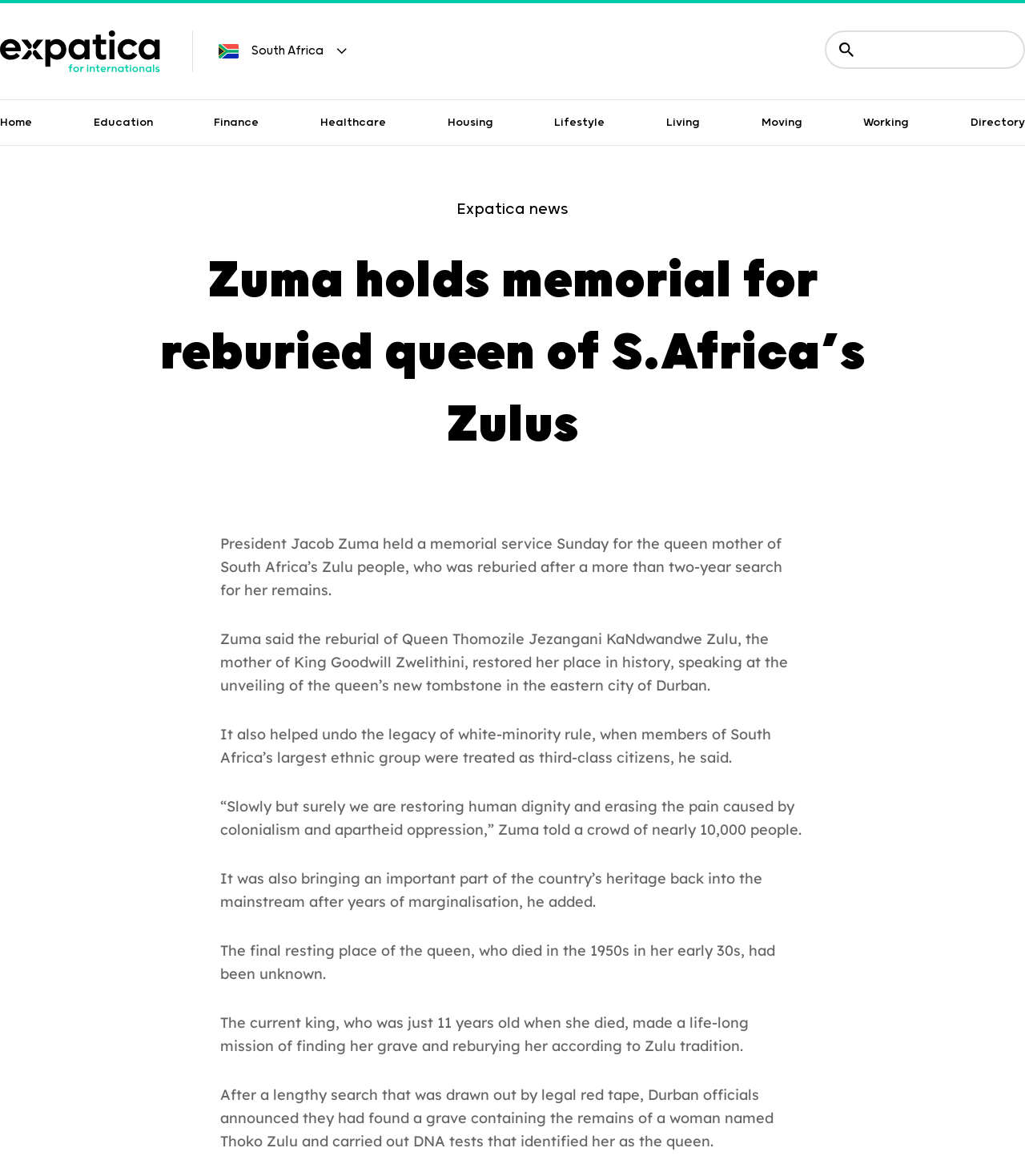Using the provided element description, identify the bounding box coordinates as (top-left x, top-left y, bottom-right x, bottom-right y). Ensure all values are between 0 and 1. Description: Moving

[0.743, 0.096, 0.782, 0.112]